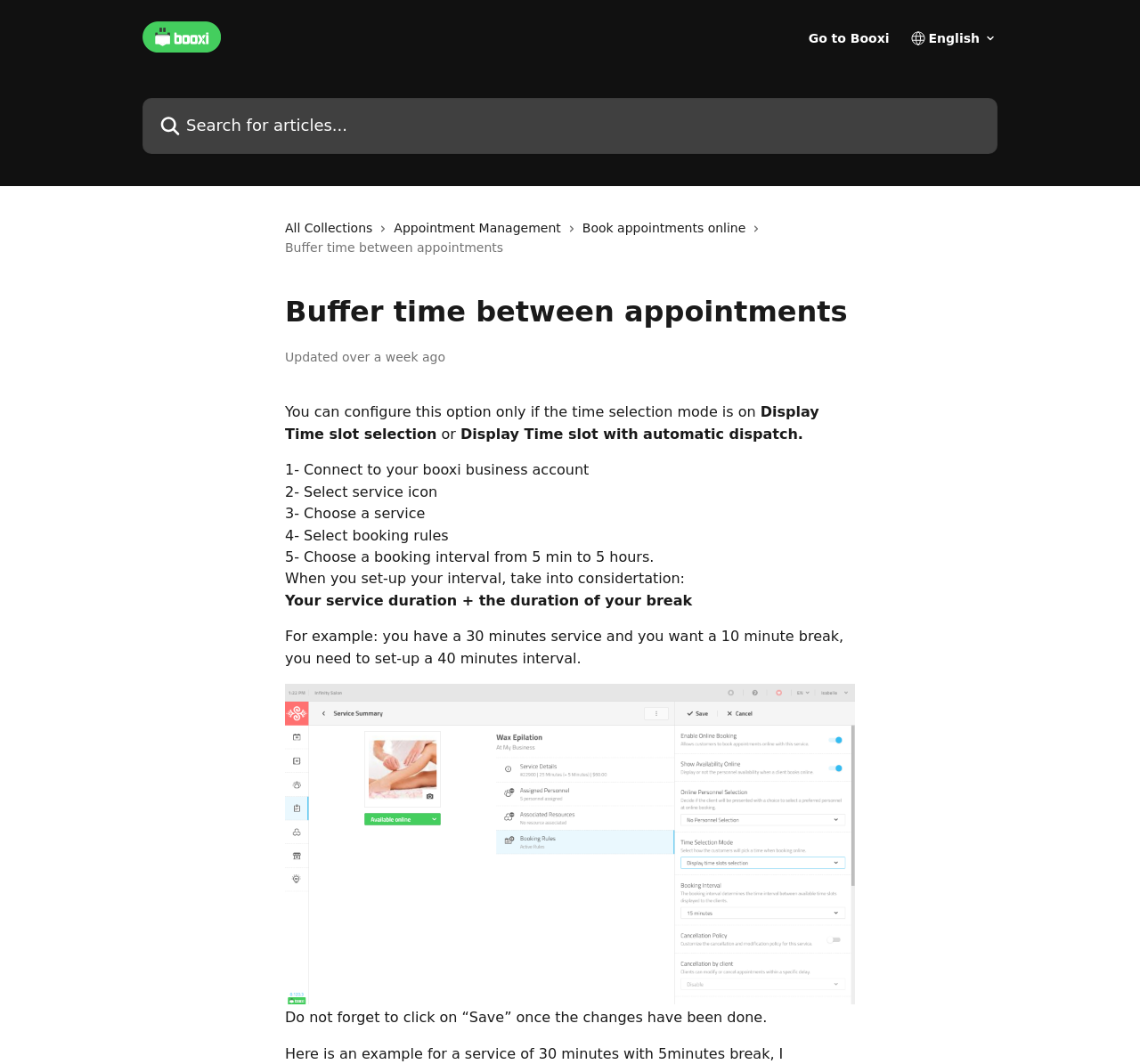What is the minimum booking interval?
Refer to the image and provide a one-word or short phrase answer.

5 minutes